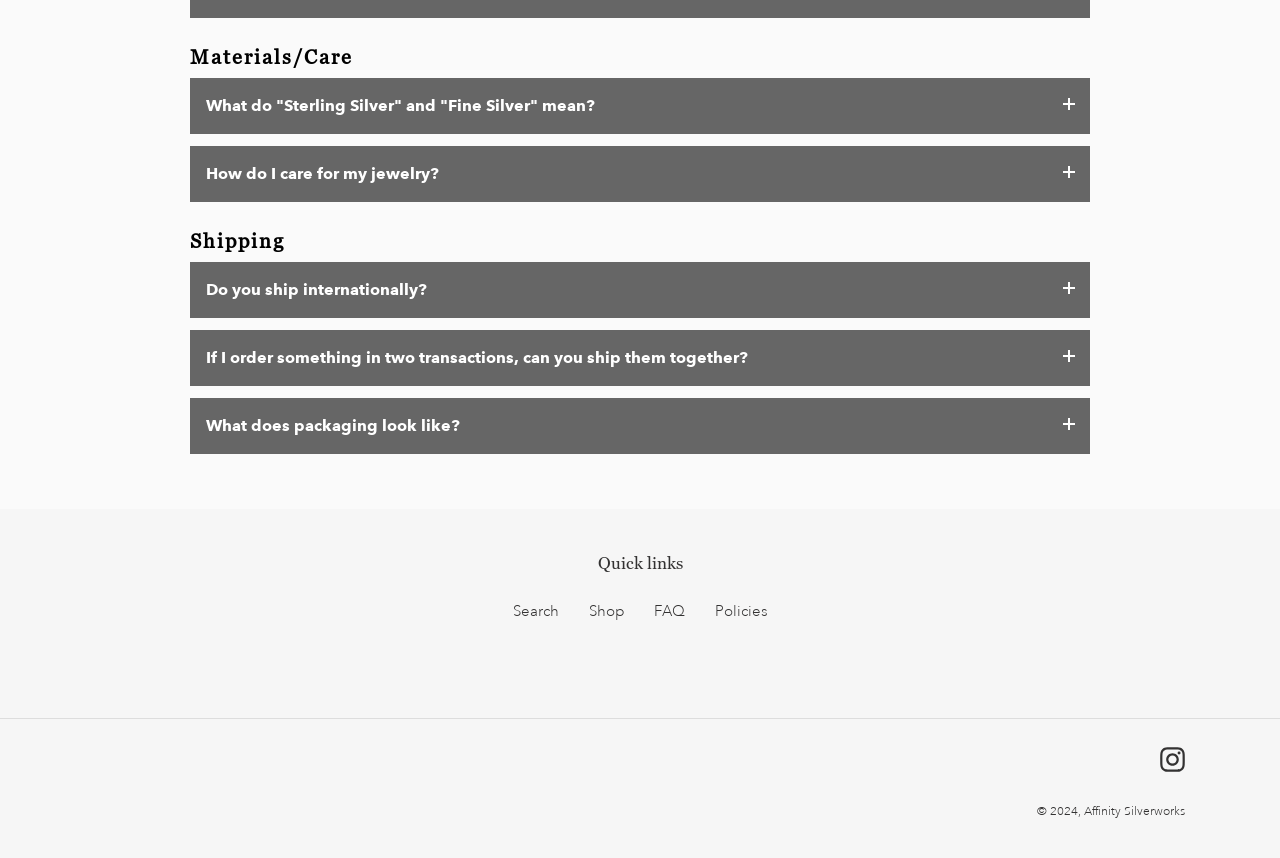Determine the bounding box of the UI component based on this description: "Affinity Silverworks". The bounding box coordinates should be four float values between 0 and 1, i.e., [left, top, right, bottom].

[0.847, 0.937, 0.926, 0.955]